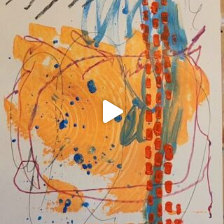Respond to the following question using a concise word or phrase: 
What is the title of the accompanying video reel?

Abstract art reel